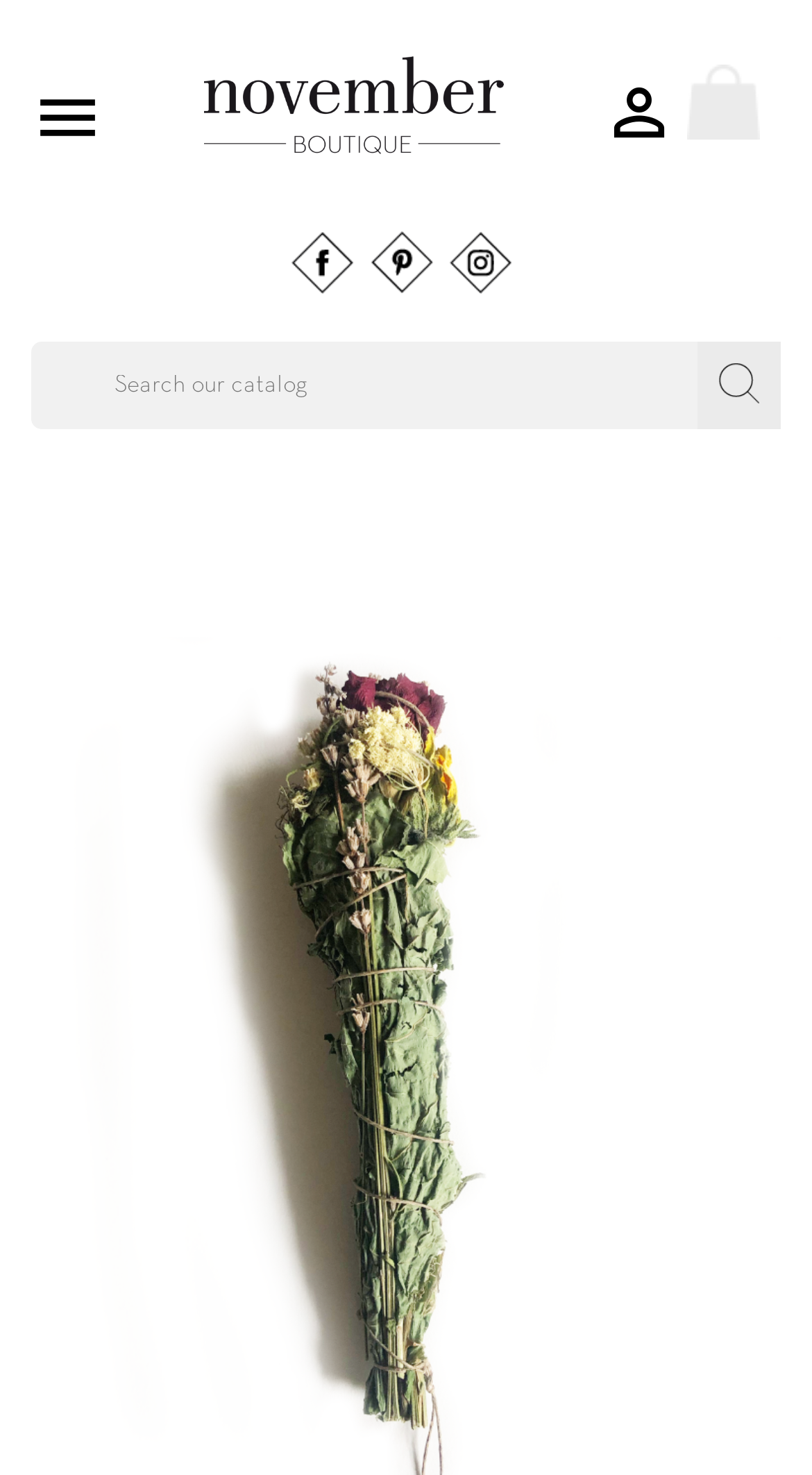How many social media links are there?
Deliver a detailed and extensive answer to the question.

I counted the number of social media links by looking at the links in the header section, which are Facebook, Pinterest, and Instagram.